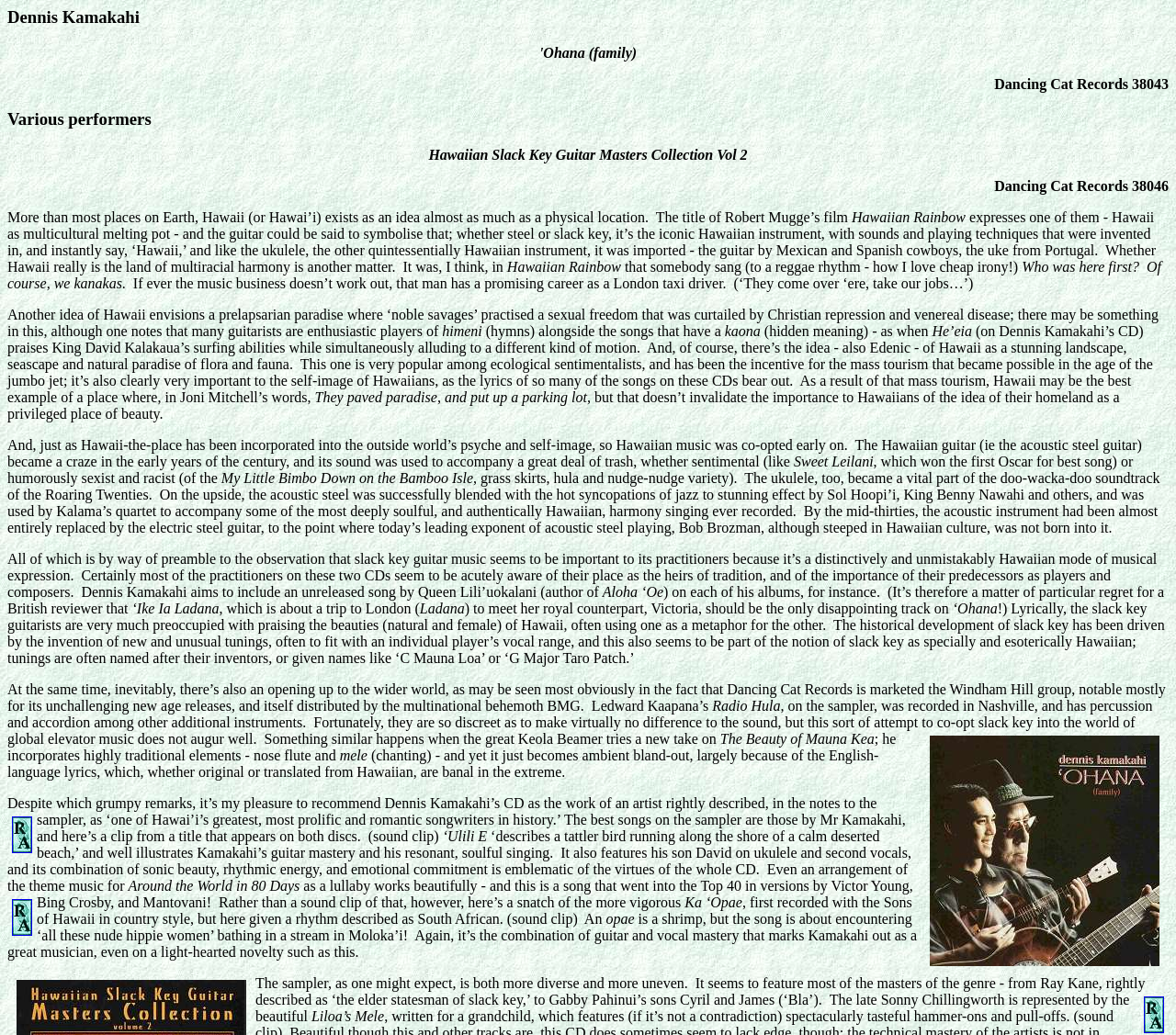Refer to the image and offer a detailed explanation in response to the question: What is the name of the record label?

I found the name of the record label by reading the text content of the webpage. Specifically, I found it in the sentence 'Dancing Cat Records 38043' and 'Dancing Cat Records 38046', which suggests that Dancing Cat Records is the name of the record label.